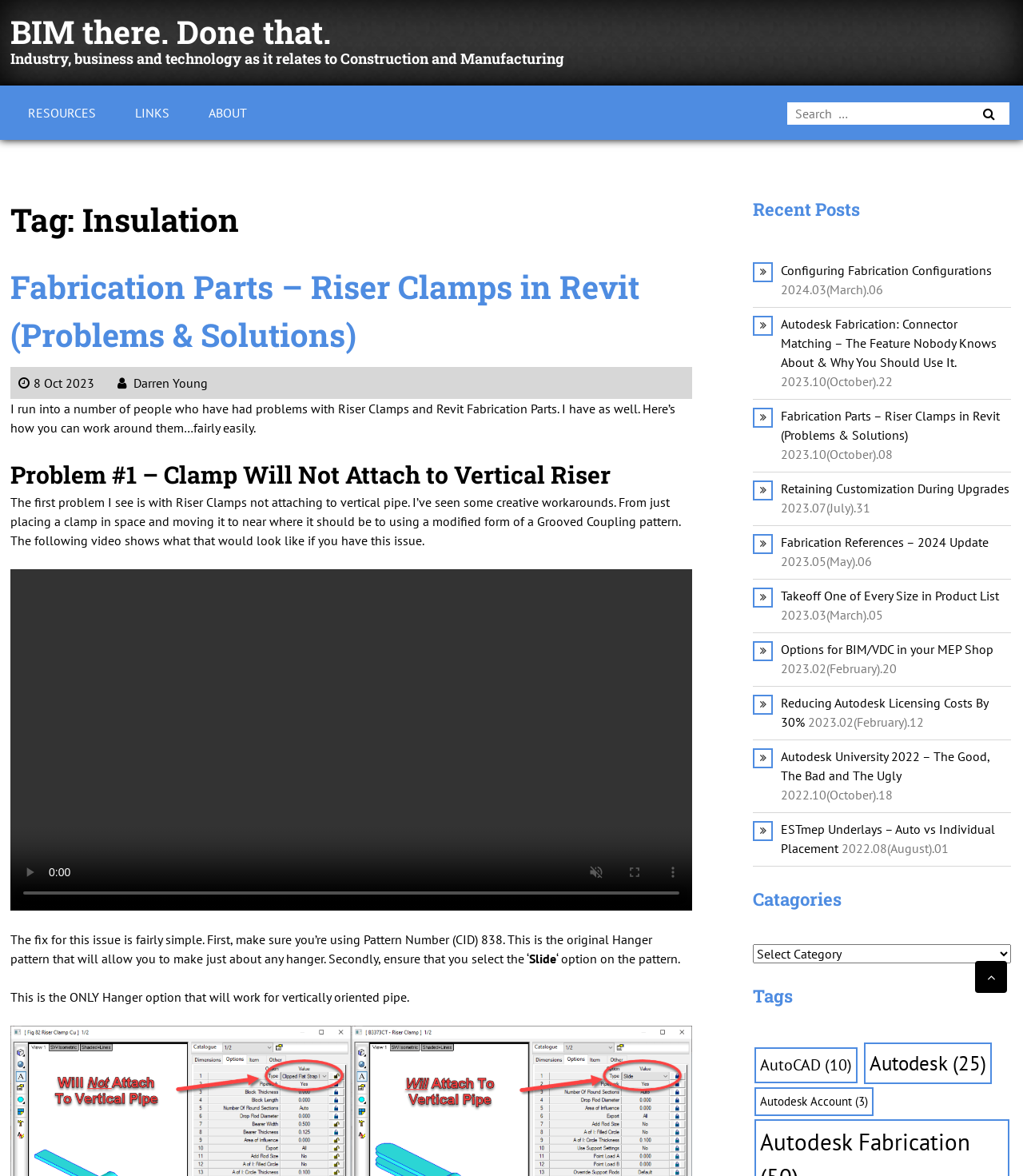Find the bounding box coordinates of the element to click in order to complete the given instruction: "Follow Ivas International on Facebook."

None